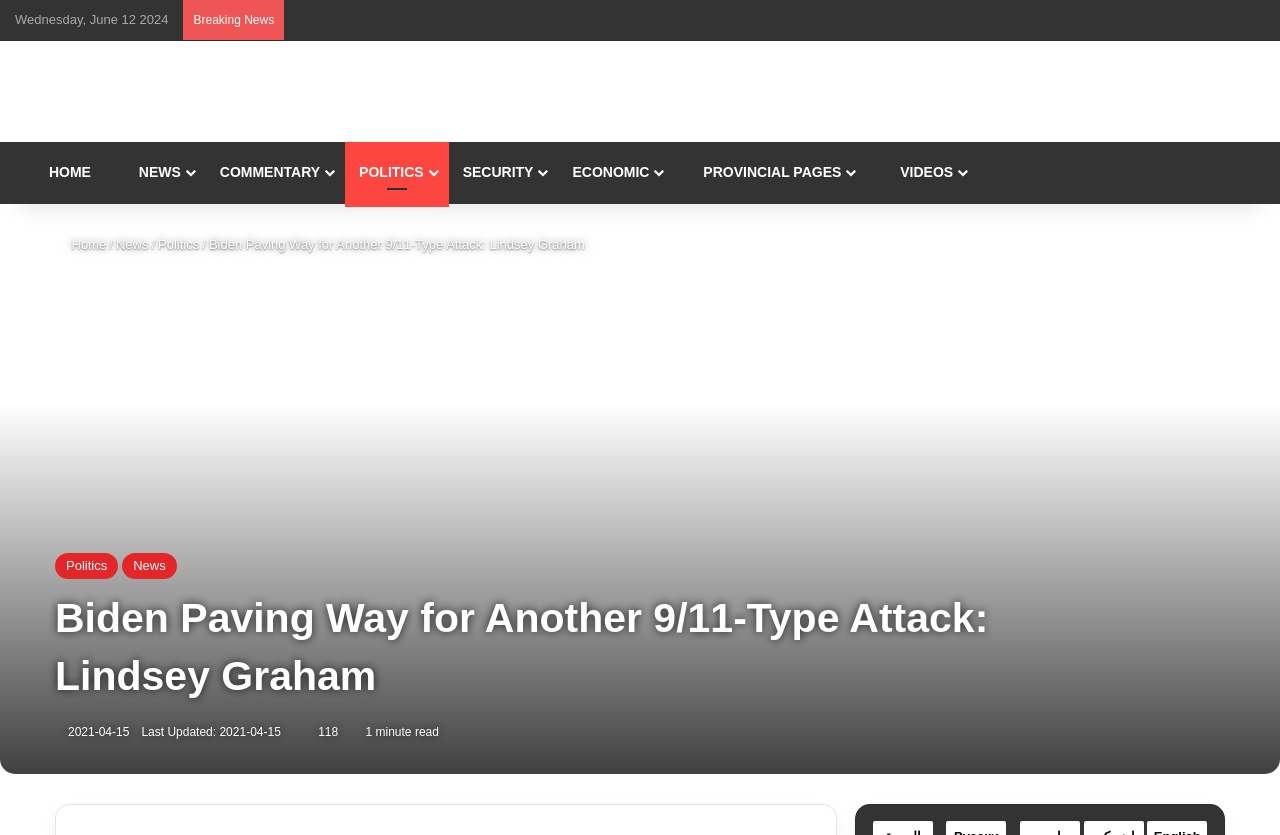Can you find the bounding box coordinates of the area I should click to execute the following instruction: "Go to the 'POLITICS' section"?

[0.123, 0.284, 0.156, 0.302]